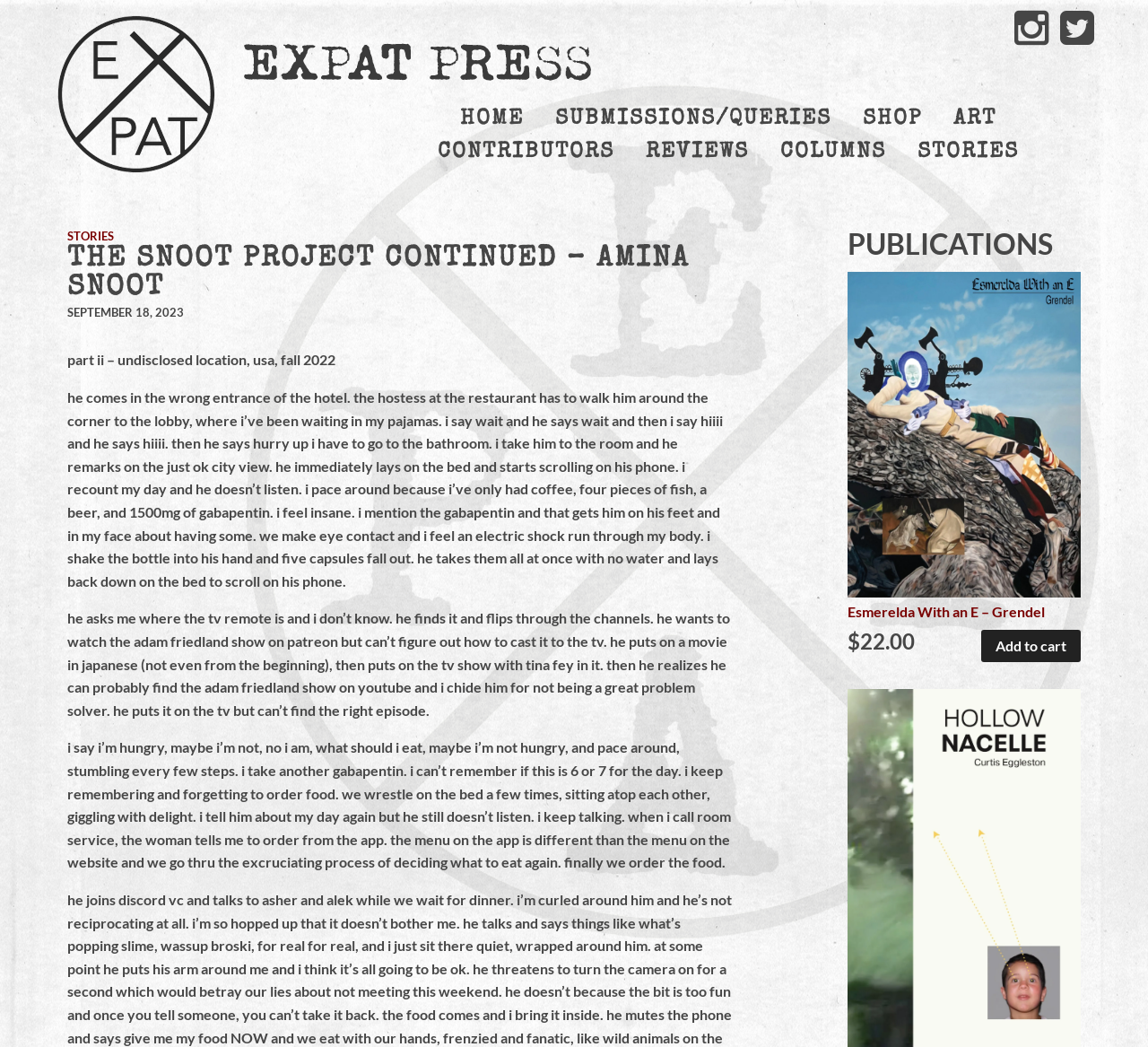Please identify the bounding box coordinates of the element's region that I should click in order to complete the following instruction: "Buy Esmerelda With an E – Grendel book". The bounding box coordinates consist of four float numbers between 0 and 1, i.e., [left, top, right, bottom].

[0.855, 0.602, 0.941, 0.632]